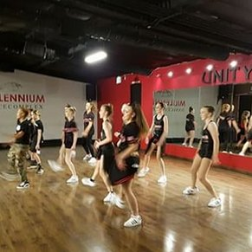What is the name of the facility where the dance studio is located?
Please look at the screenshot and answer using one word or phrase.

Millennium